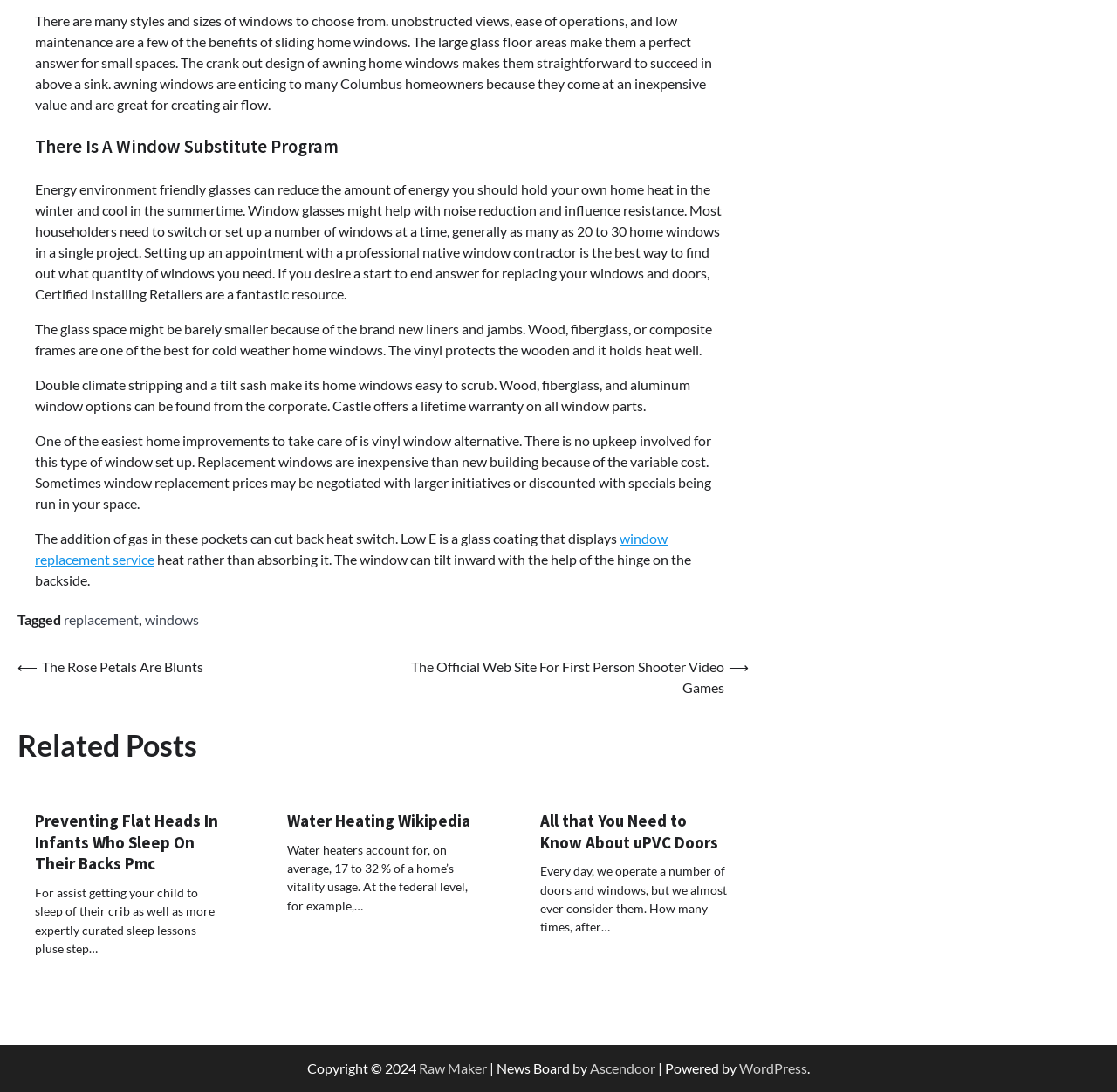Bounding box coordinates are specified in the format (top-left x, top-left y, bottom-right x, bottom-right y). All values are floating point numbers bounded between 0 and 1. Please provide the bounding box coordinate of the region this sentence describes: parent_node: Automotive Rubber Bushing Products

None